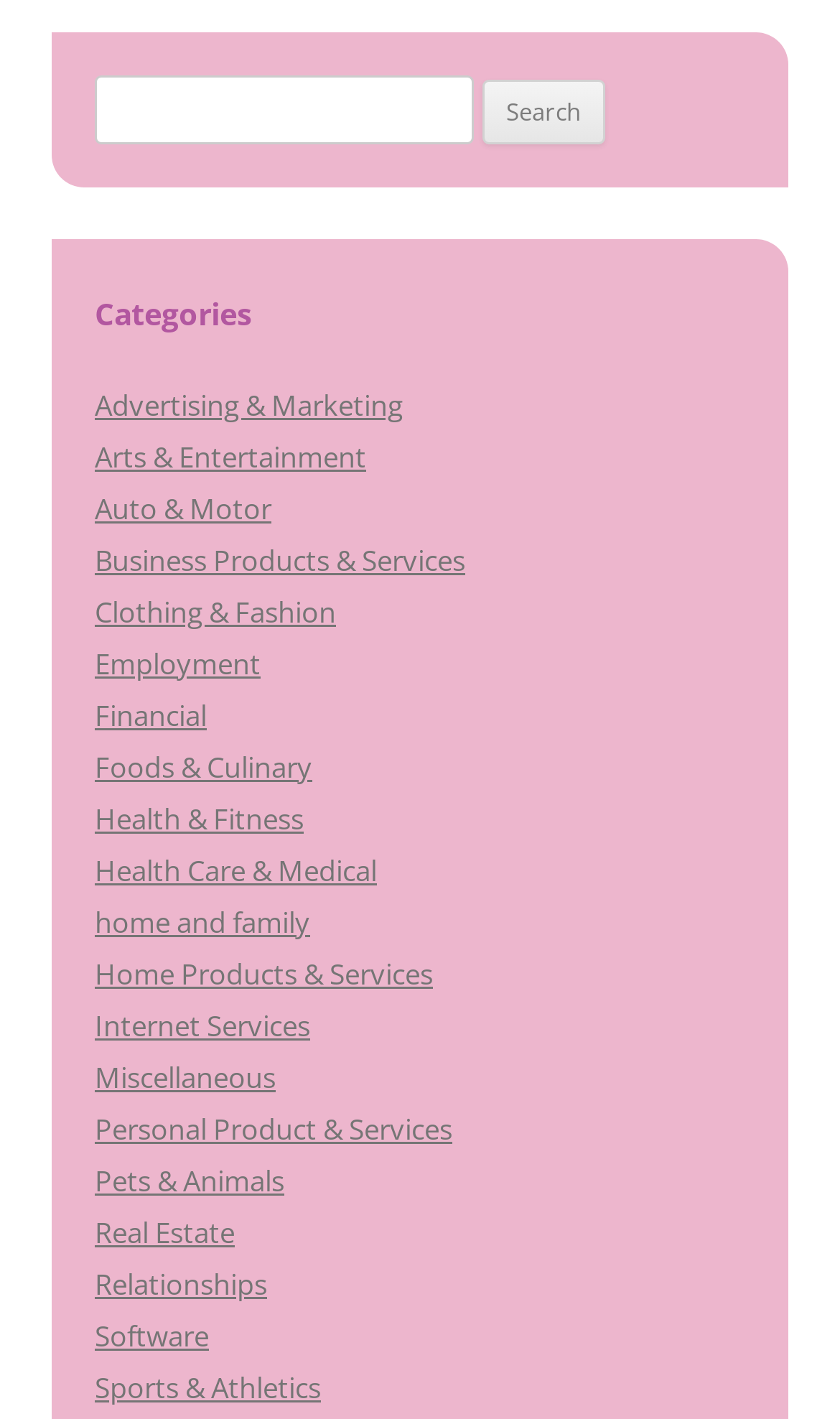Can you provide the bounding box coordinates for the element that should be clicked to implement the instruction: "Search for something"?

[0.113, 0.054, 0.564, 0.102]